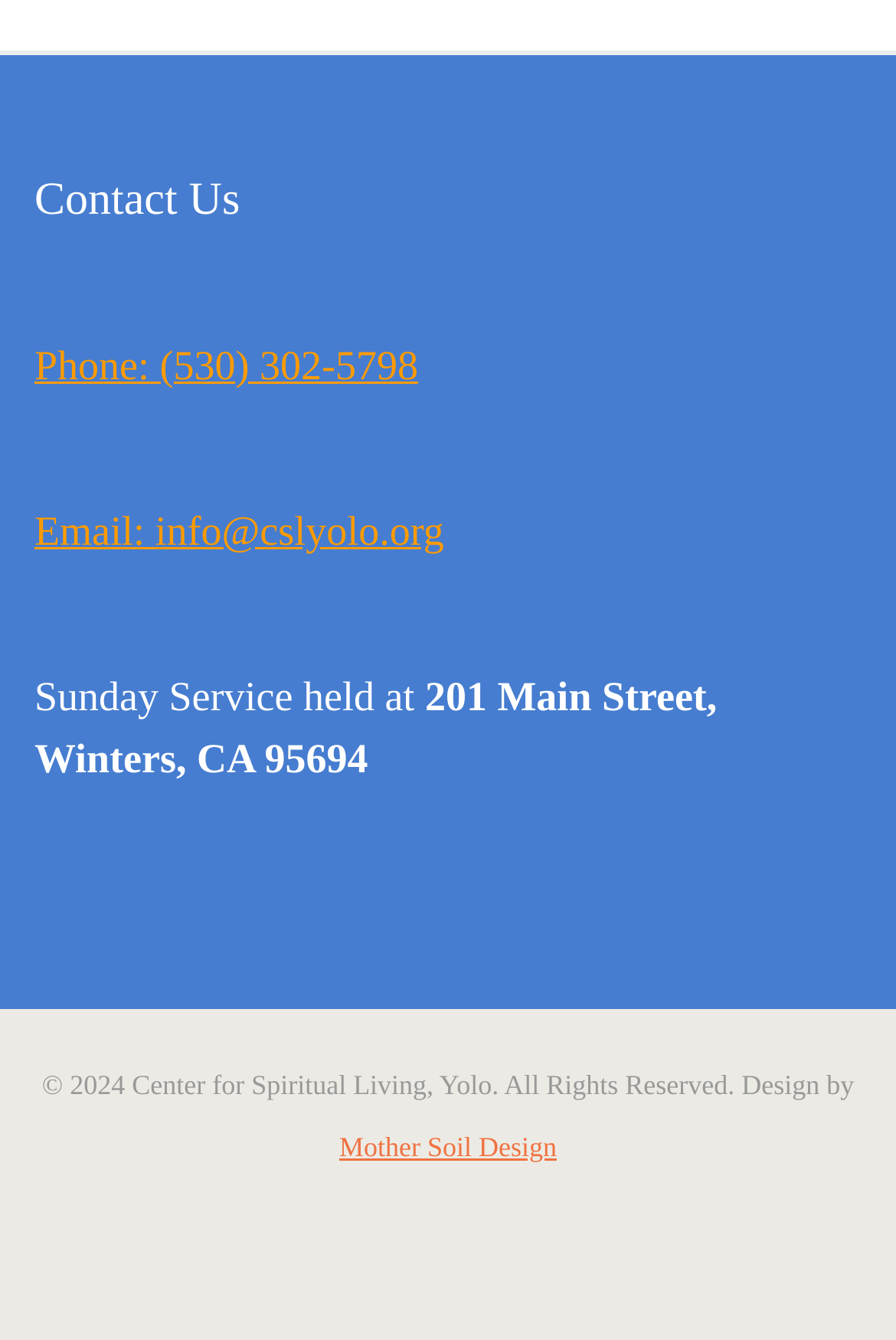Please answer the following question using a single word or phrase: 
What is the year of copyright?

2024